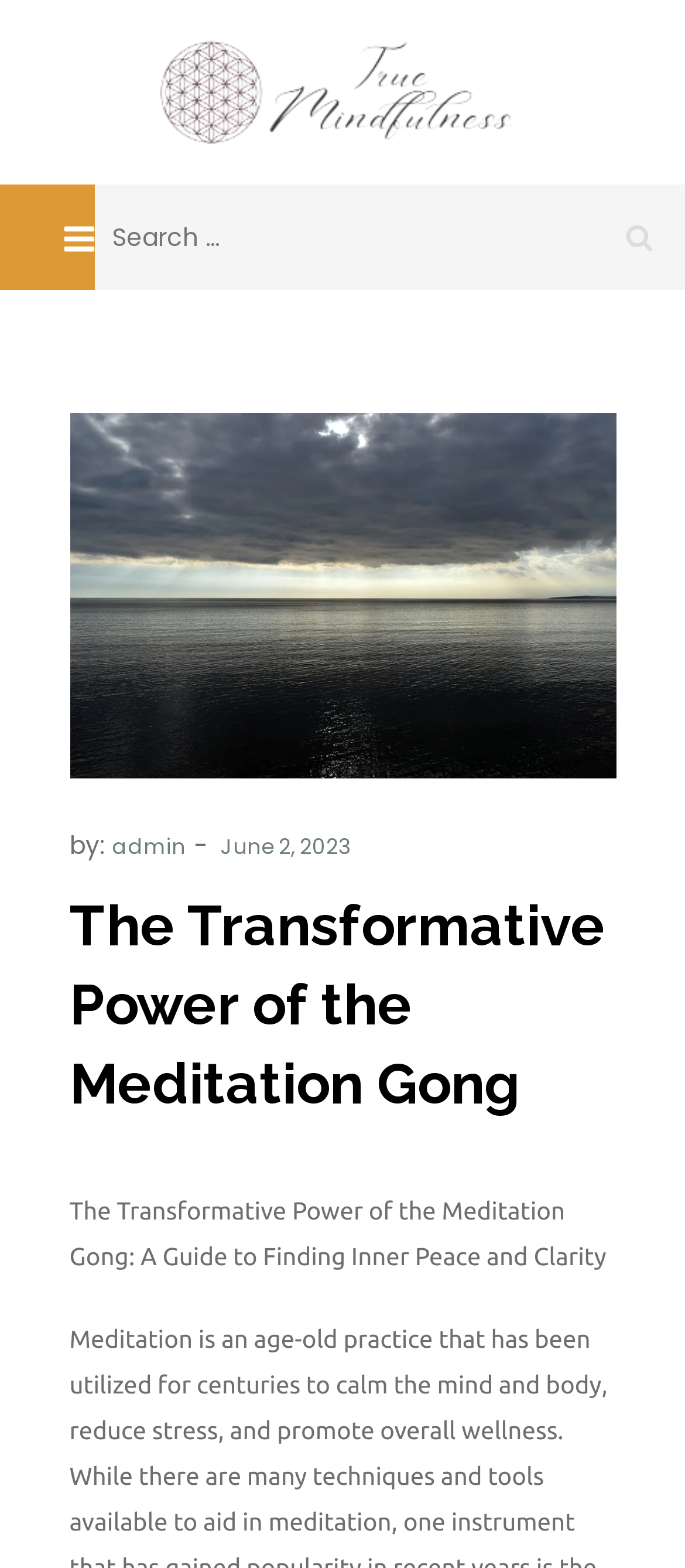When was the article published?
Please provide a single word or phrase based on the screenshot.

June 2, 2023